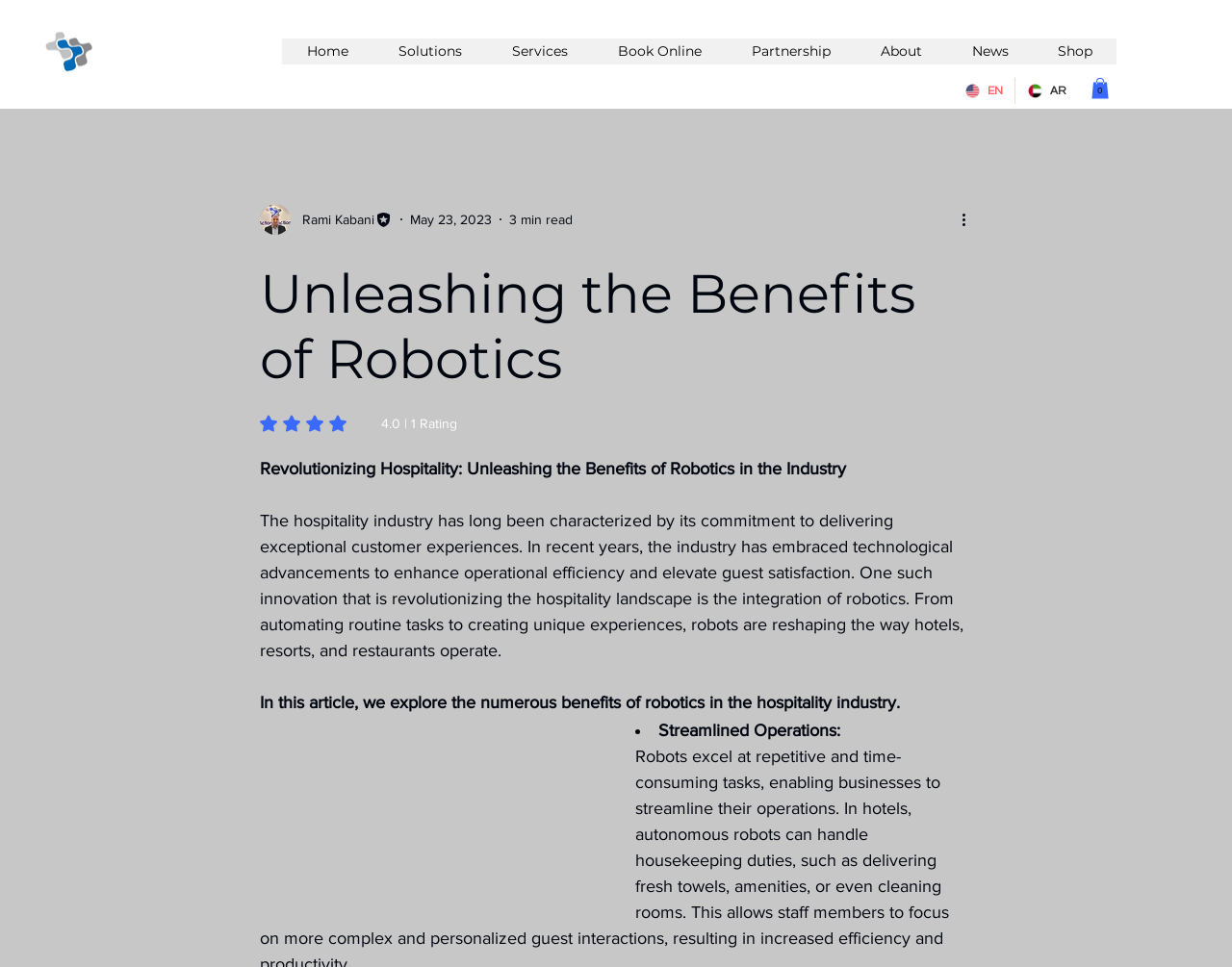Can you determine the main header of this webpage?

Unleashing the Benefits of Robotics